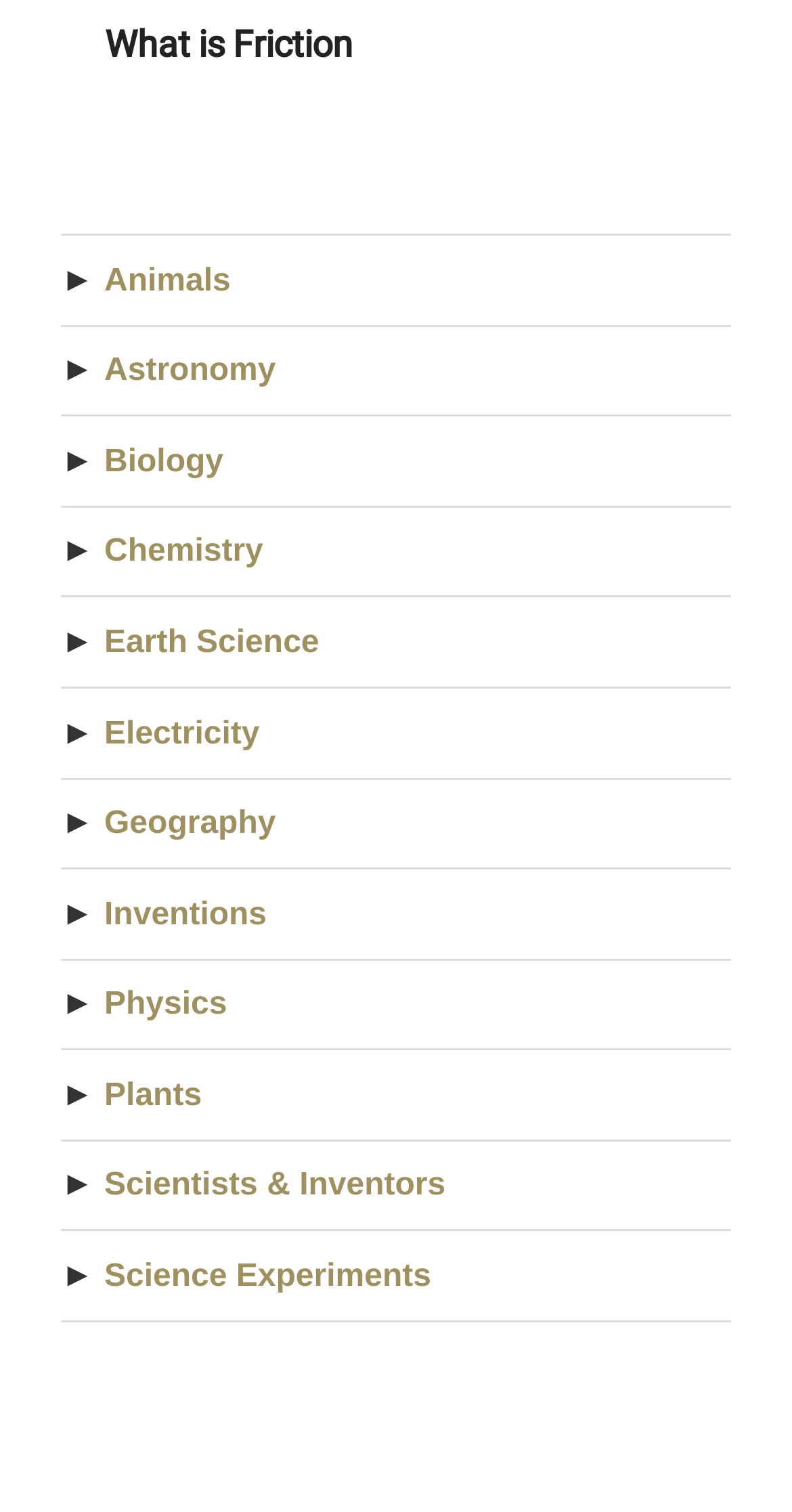Please identify the bounding box coordinates of the element I need to click to follow this instruction: "Explore Chemistry".

[0.132, 0.354, 0.332, 0.377]